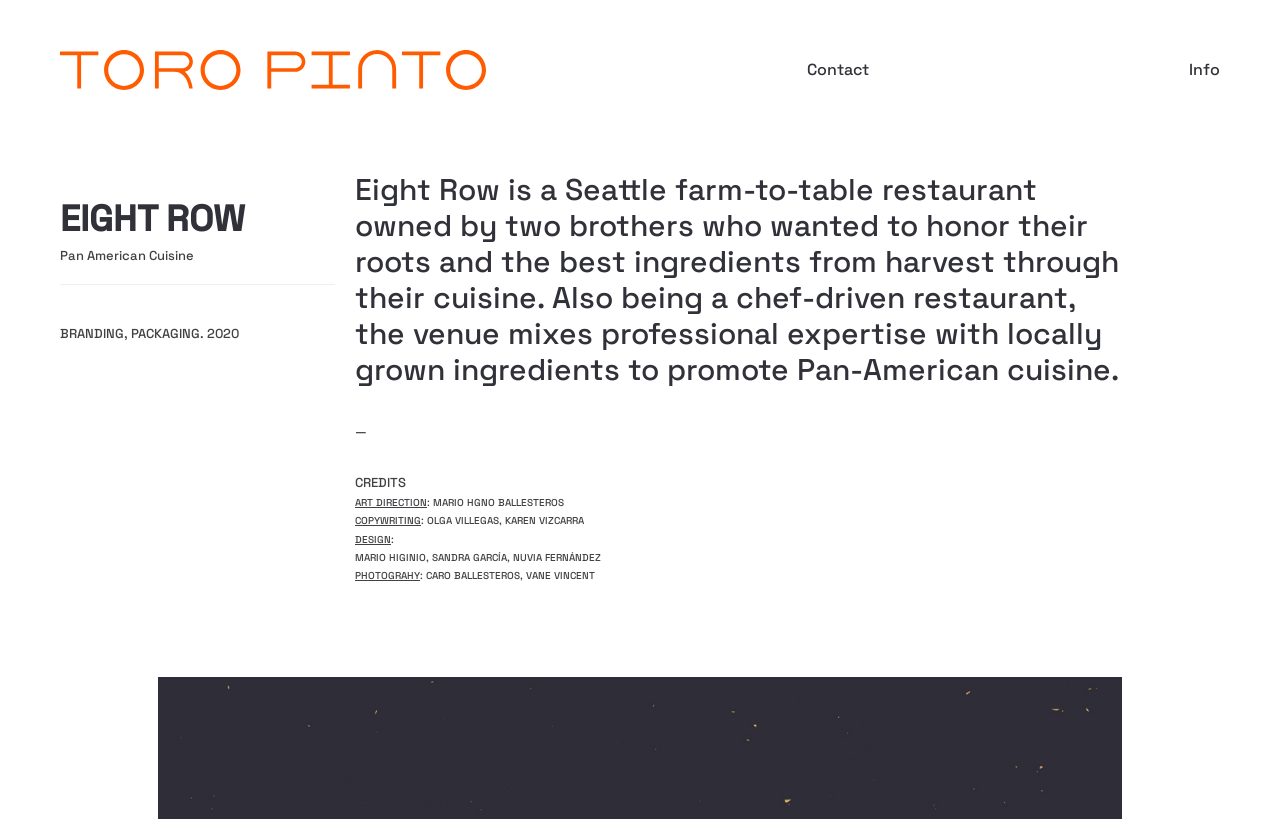Find the bounding box coordinates for the HTML element described as: "TORO PINTO". The coordinates should consist of four float values between 0 and 1, i.e., [left, top, right, bottom].

[0.047, 0.061, 0.38, 0.11]